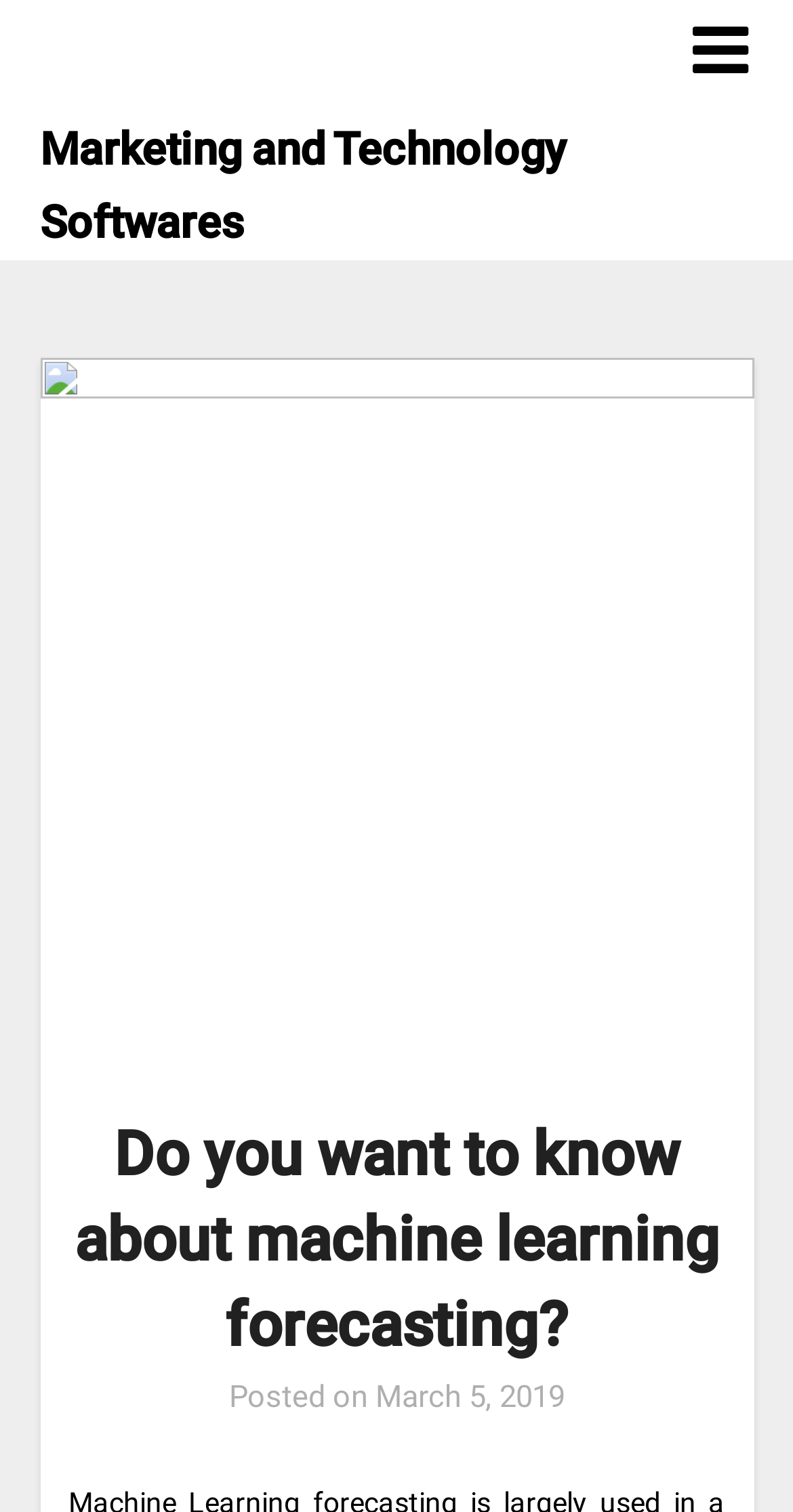Can you give a detailed response to the following question using the information from the image? What is the date of the latest article?

By looking at the webpage, I can see a section that appears to be a blog post or article. Within this section, I find a 'Posted on' label followed by a date, which is 'March 5, 2019'. This suggests that the latest article was posted on this date.